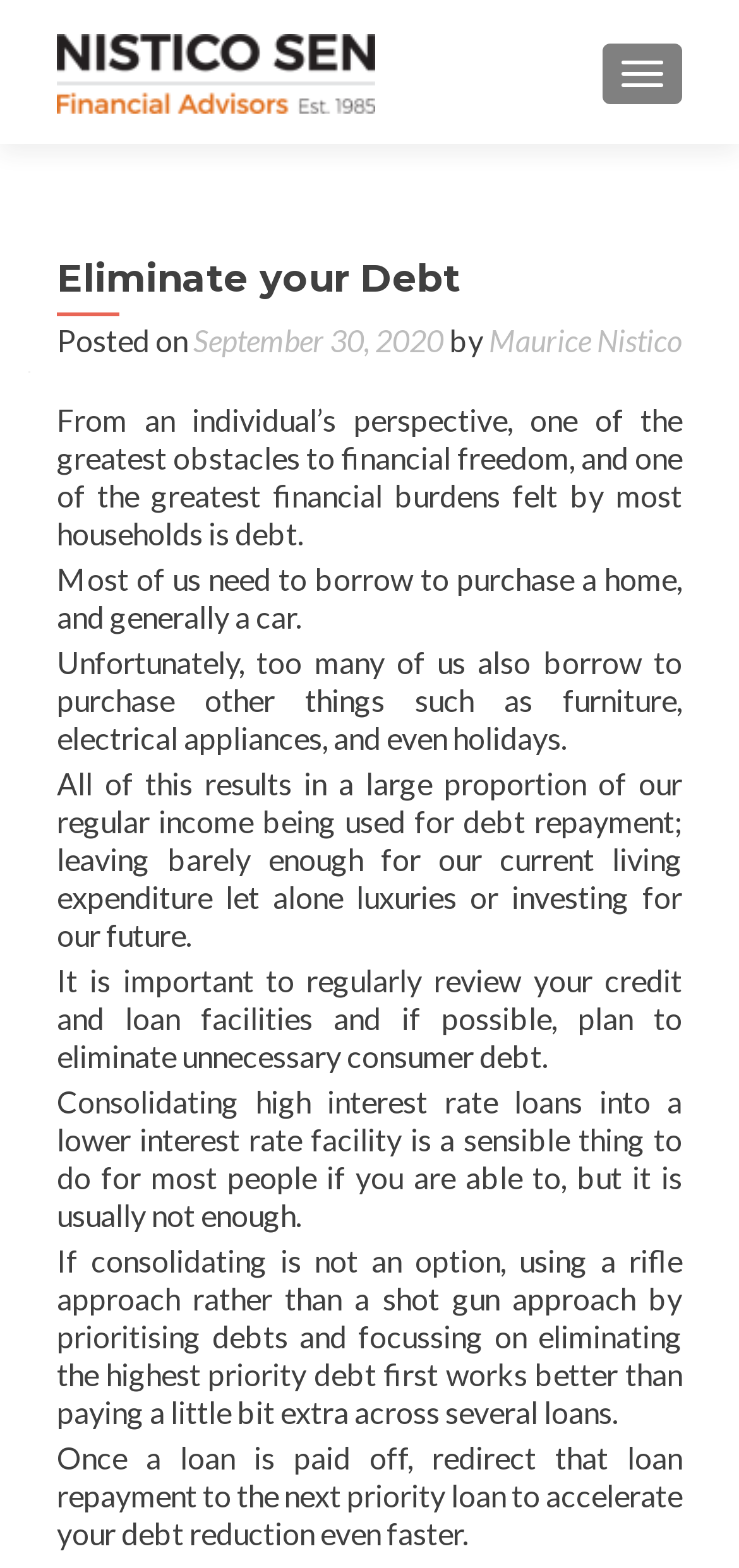Provide the bounding box coordinates for the UI element that is described as: "September 30, 2020September 30, 2020".

[0.262, 0.205, 0.6, 0.228]